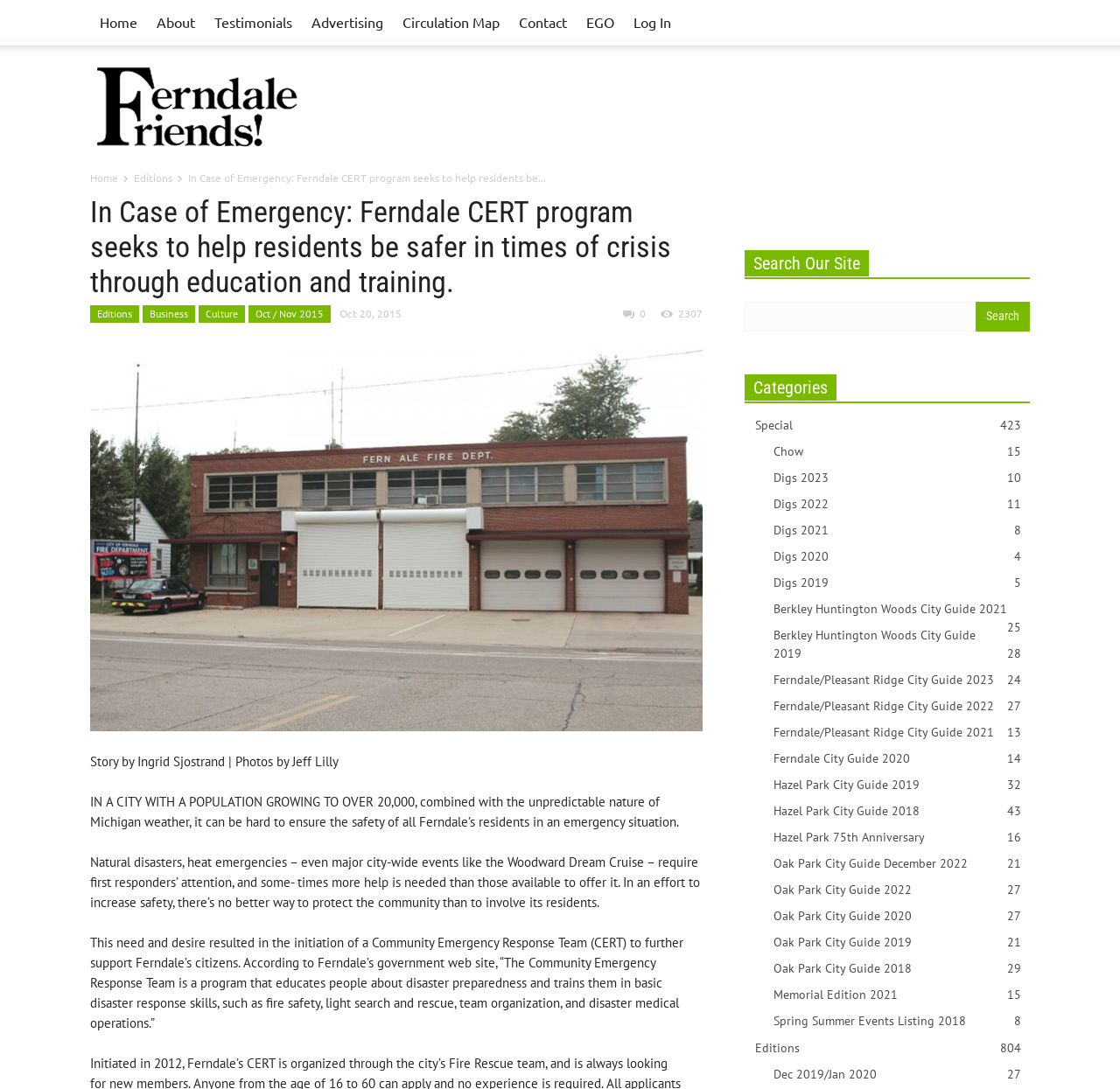Please provide the main heading of the webpage content.

In Case of Emergency: Ferndale CERT program seeks to help residents be safer in times of crisis through education and training.